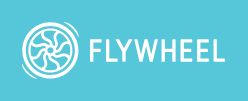What is the shape illustrated on the left side of the image? Observe the screenshot and provide a one-word or short phrase answer.

Swirling fan or turbine